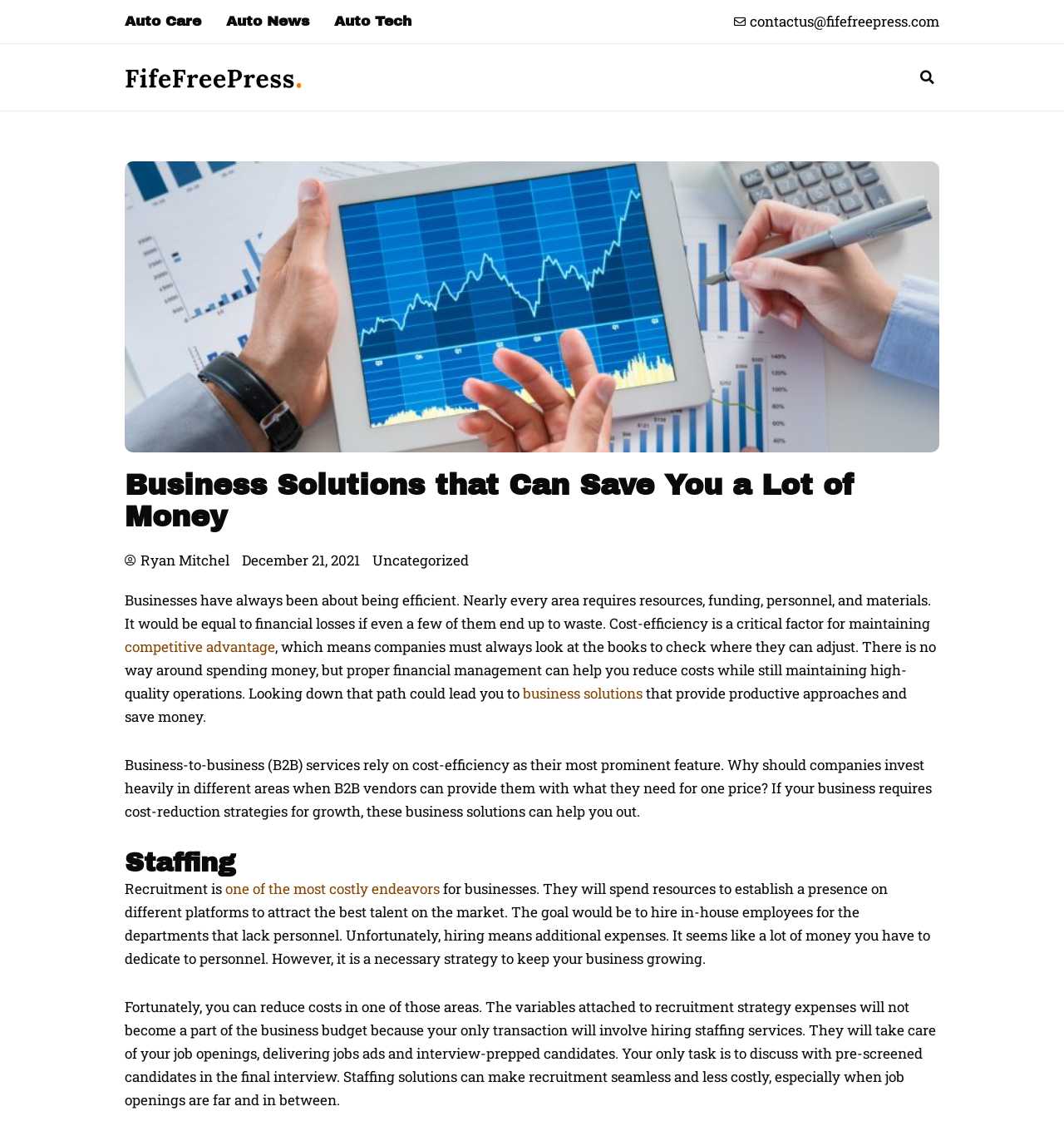Offer a comprehensive description of the webpage’s content and structure.

The webpage appears to be an article from Fife Free Press, a news outlet, with a focus on business strategies for cost reduction. At the top, there are three links to "Auto Care", "Auto News", and "Auto Tech", followed by a link to the Fife Free Press logo, which is an image. To the right of the logo, there is a search bar with a "Search" button.

Below the search bar, there is a large image related to business solutions, taking up most of the width of the page. Above the image, there is a heading that reads "Business Solutions that Can Save You a Lot of Money". 

To the right of the heading, there is a section with the author's name, "Ryan Mitchel", and the date "December 21, 2021". Below this section, there is a link to "Uncategorized".

The main article begins below the image, discussing the importance of cost-efficiency for businesses. The text is divided into several paragraphs, with links to related topics such as "competitive advantage" and "business solutions" scattered throughout. The article explains how businesses can reduce costs while maintaining high-quality operations by looking for areas to adjust and implementing proper financial management.

The article then shifts its focus to business-to-business (B2B) services, highlighting their cost-efficiency as a key feature. It explains how B2B vendors can provide businesses with what they need at a lower cost.

Further down, there is a heading titled "Staffing", followed by a discussion on the high costs of recruitment for businesses. The article suggests that staffing solutions can help reduce these costs by taking care of job openings and delivering pre-screened candidates.

Overall, the webpage presents a detailed article on business strategies for cost reduction, with a focus on the importance of cost-efficiency and the benefits of implementing business solutions and staffing services.